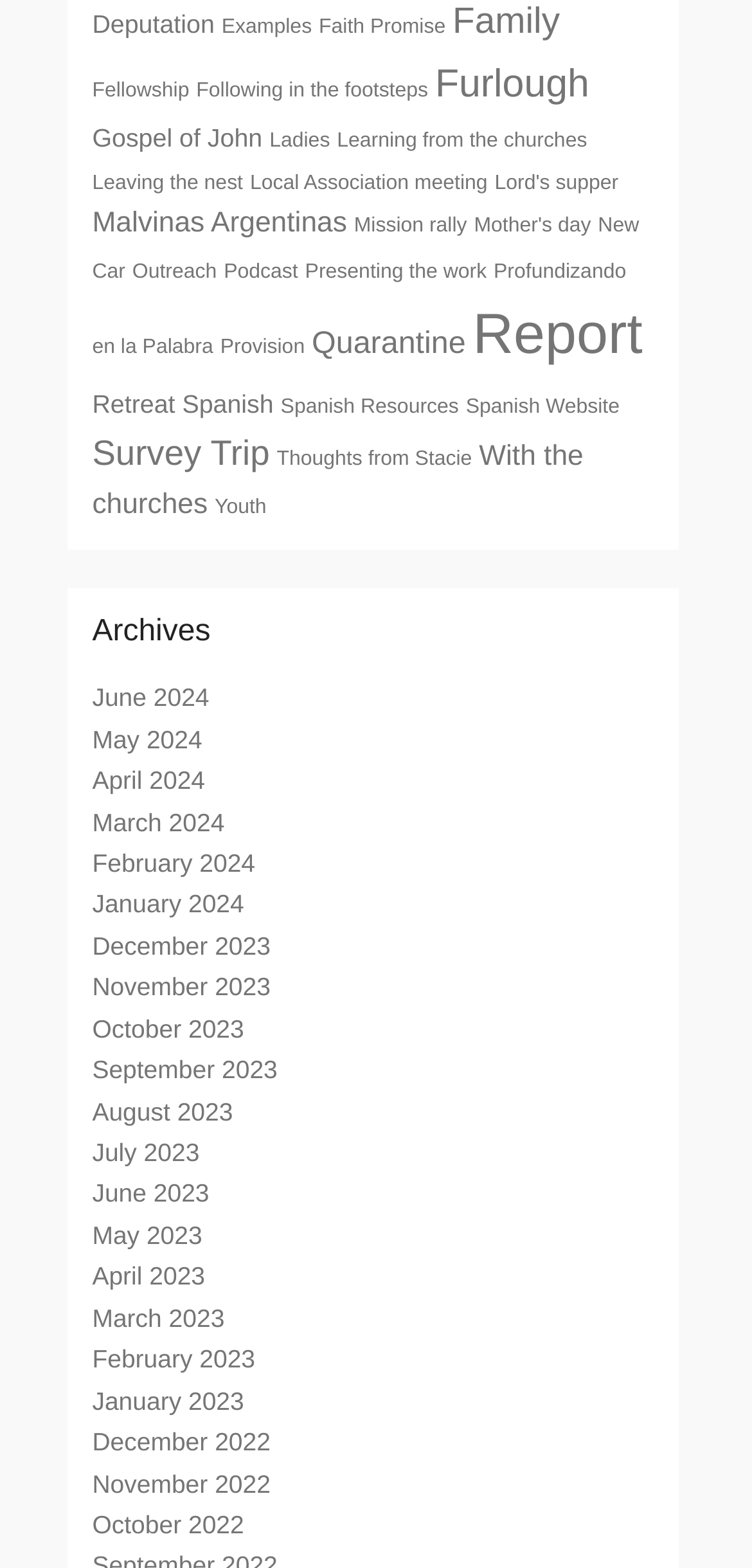What is the category that comes after 'Faith Promise' in alphabetical order?
Kindly give a detailed and elaborate answer to the question.

I looked at the links on the webpage and found that 'Fellowship' comes after 'Faith Promise' in alphabetical order.